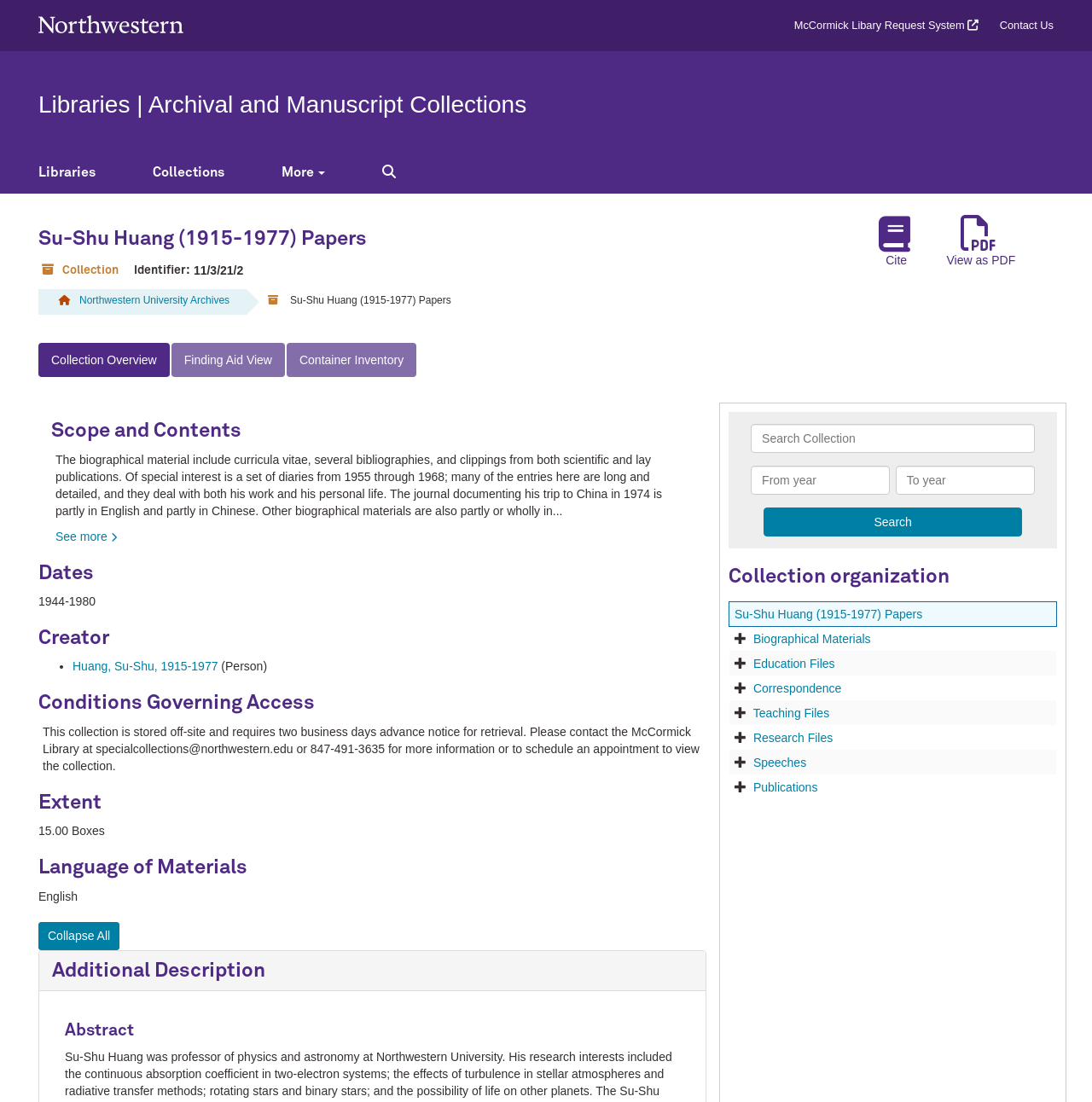What is the identifier of the collection?
Using the image as a reference, deliver a detailed and thorough answer to the question.

The identifier of the collection can be found next to the 'Identifier:' label, which is located below the collection name. The identifier is '11/3/21/2'.